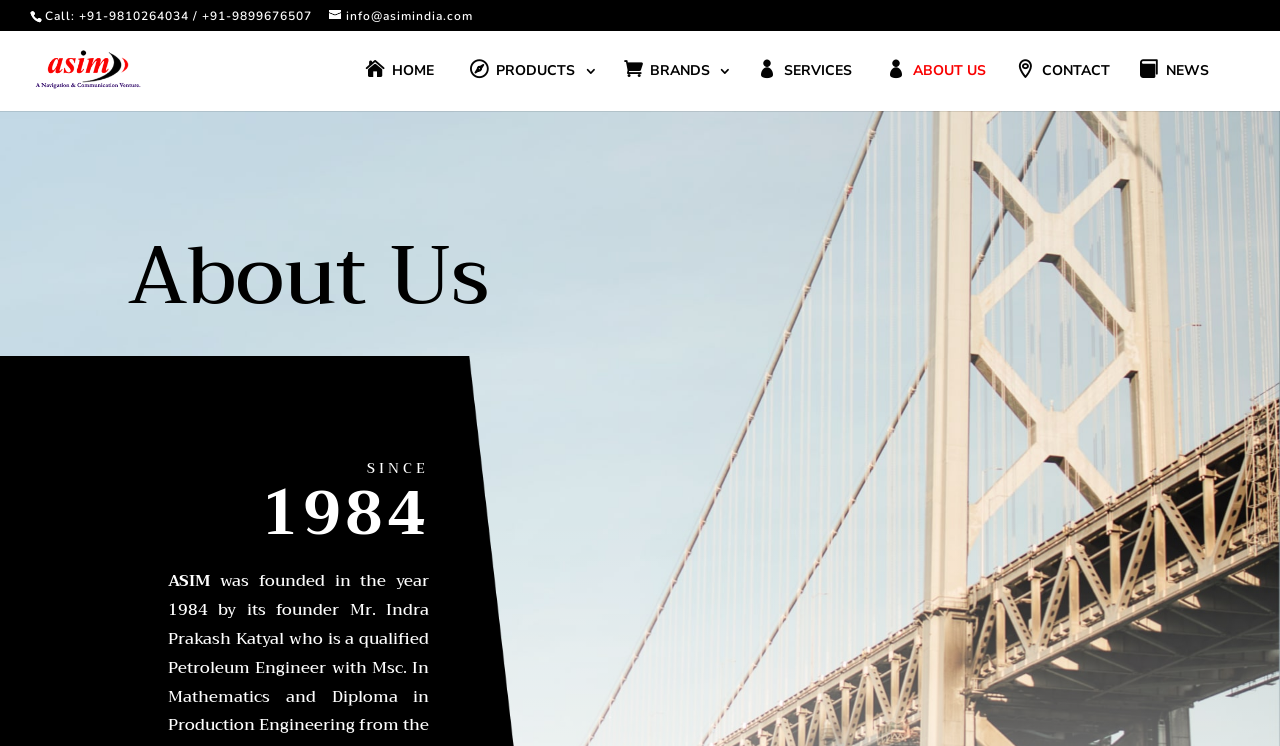What is the company name?
Analyze the image and provide a thorough answer to the question.

I found the company name by looking at the link element with the text 'Asim Navigation India Private Limited' located at the top of the page, which is also accompanied by an image with the same name.